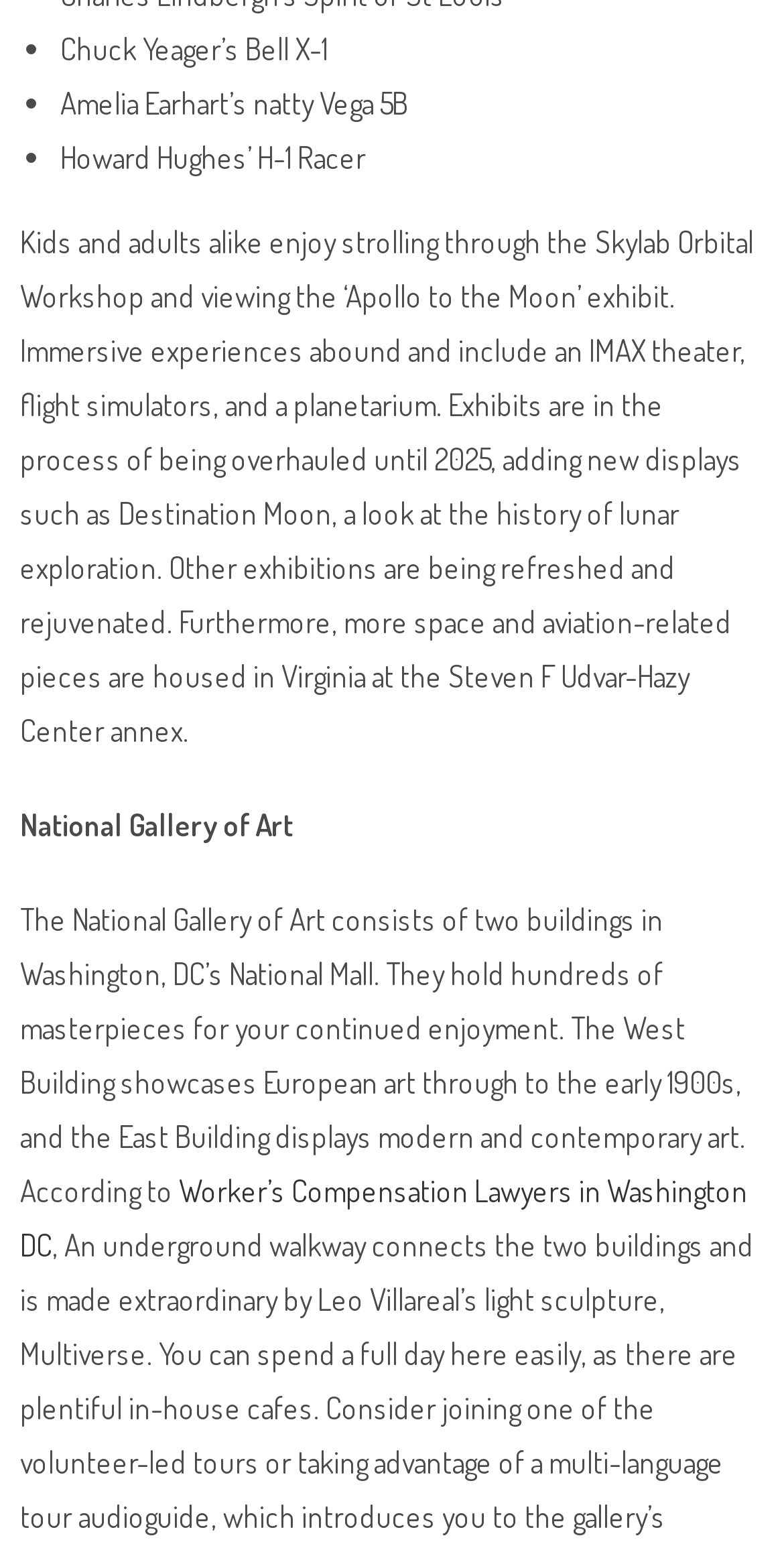Answer the following query concisely with a single word or phrase:
What type of theater is mentioned in the webpage?

IMAX